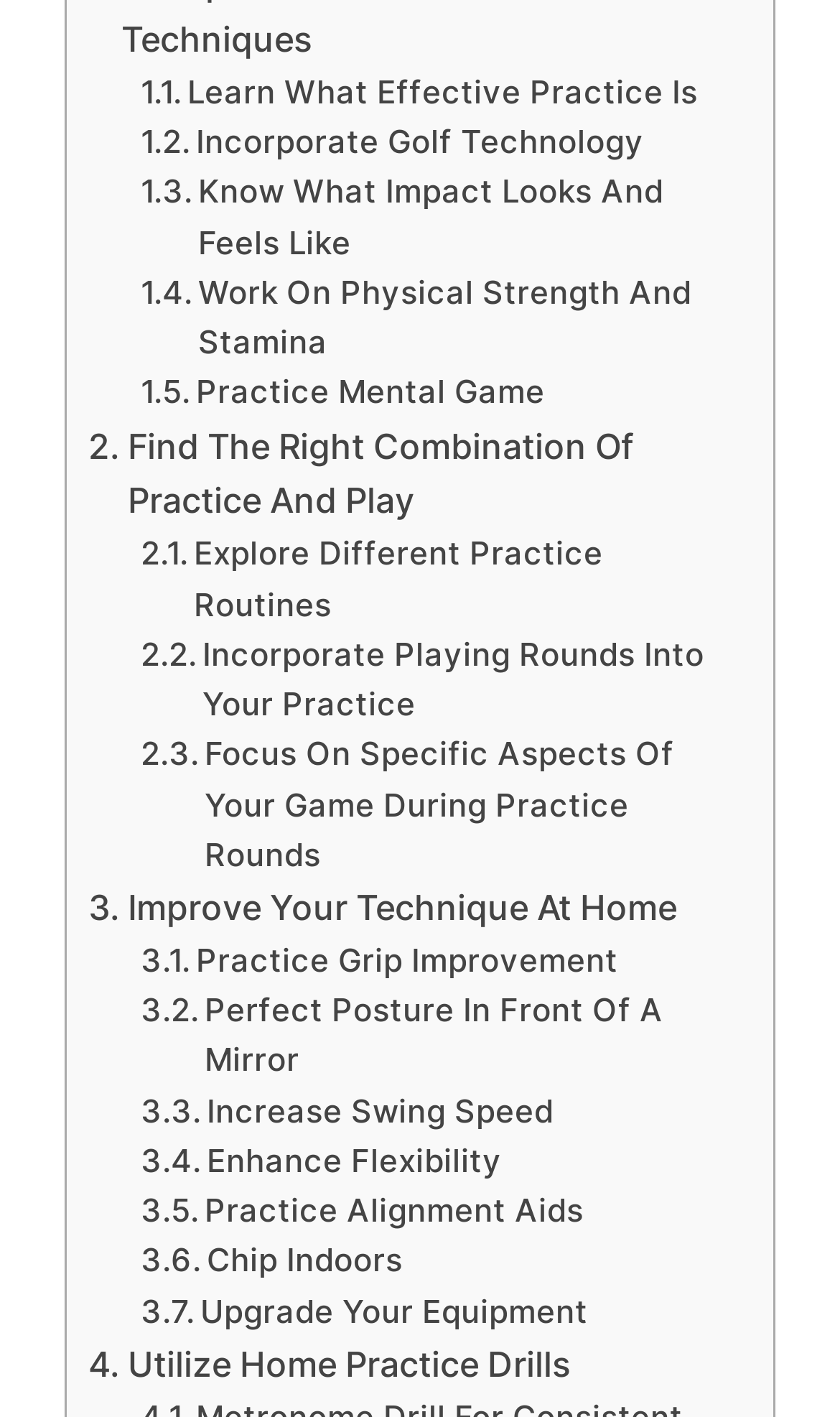Give the bounding box coordinates for the element described as: "Practice Alignment Aids".

[0.167, 0.838, 0.695, 0.873]